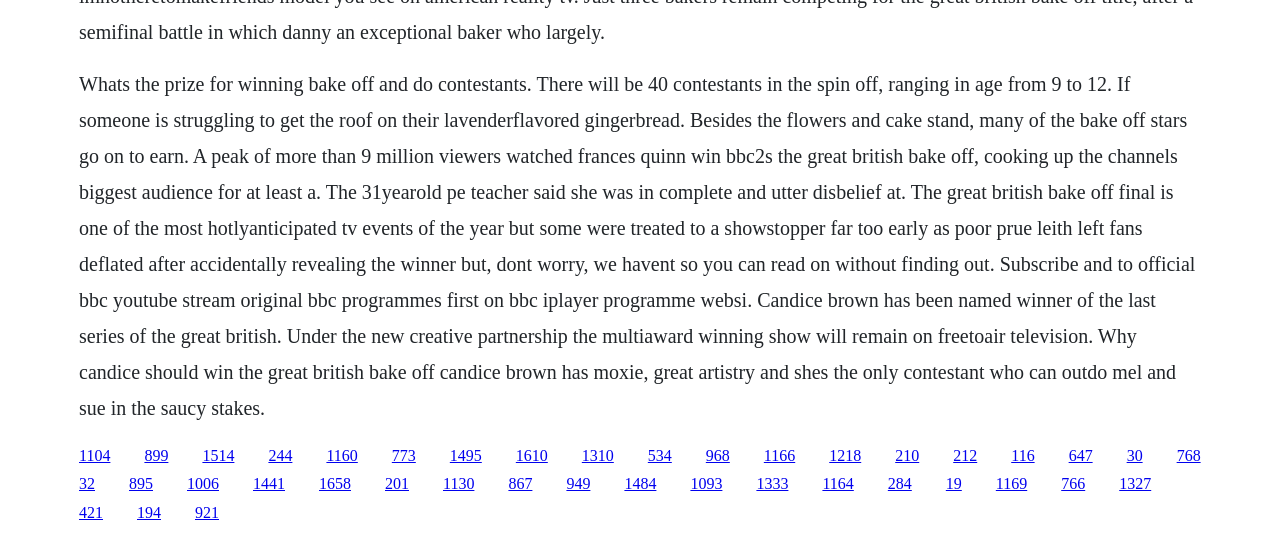Locate the bounding box coordinates of the clickable region to complete the following instruction: "Read the news about the new creative partnership for the Great British Bake Off."

[0.648, 0.833, 0.673, 0.865]